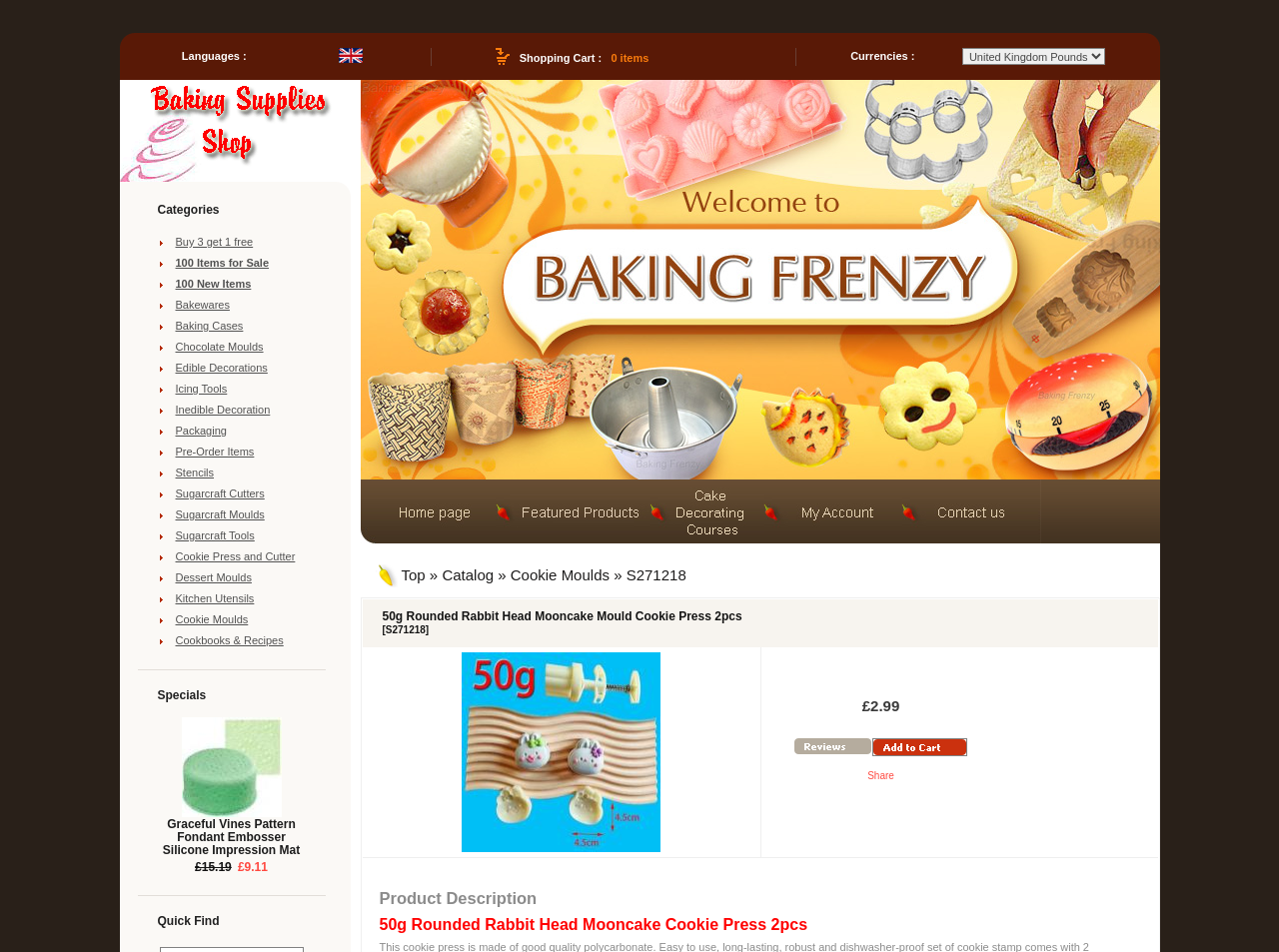Identify the bounding box coordinates of the element to click to follow this instruction: 'Choose United Kingdom Pounds as currency'. Ensure the coordinates are four float values between 0 and 1, provided as [left, top, right, bottom].

[0.752, 0.05, 0.864, 0.068]